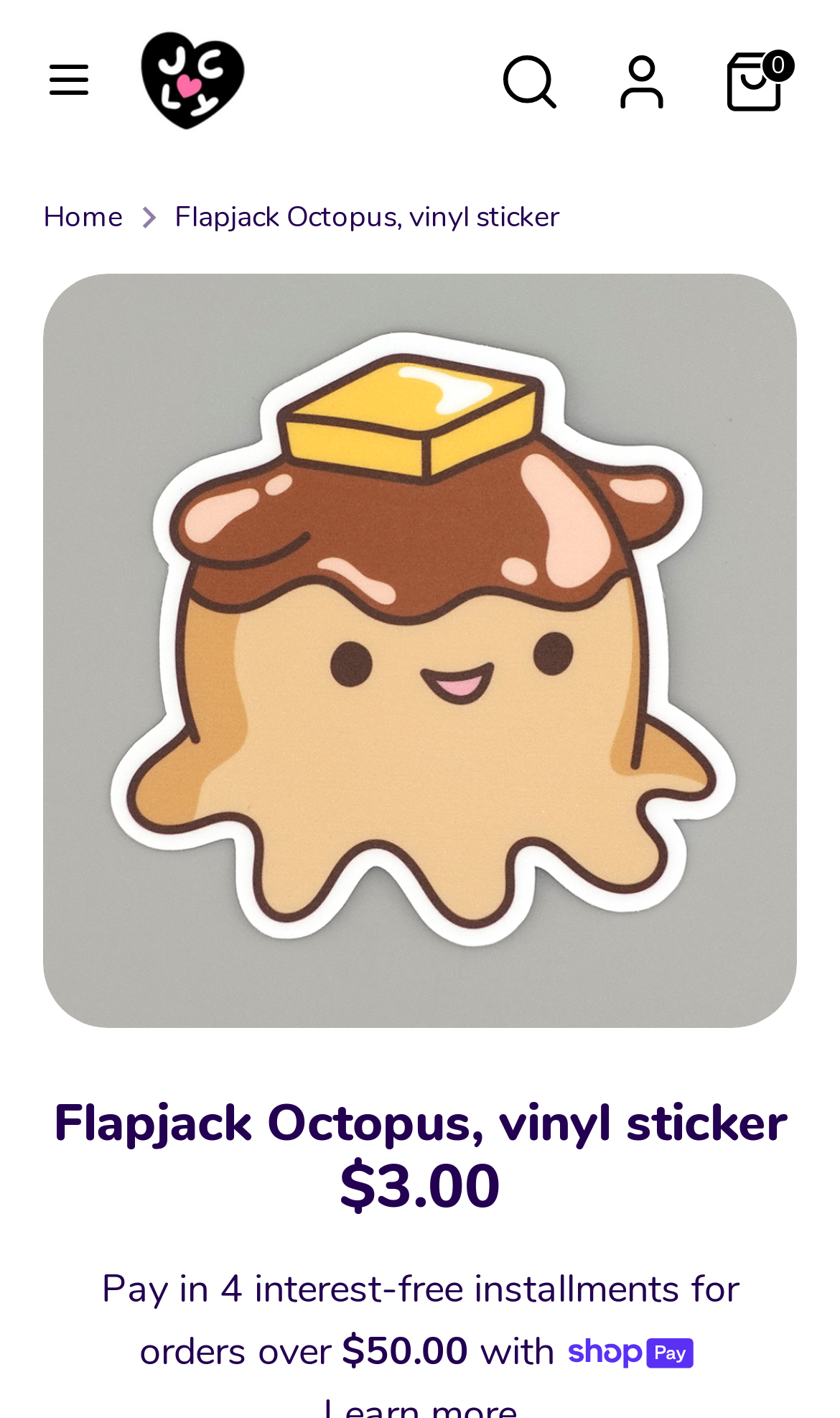Give the bounding box coordinates for the element described by: "立即查看".

None